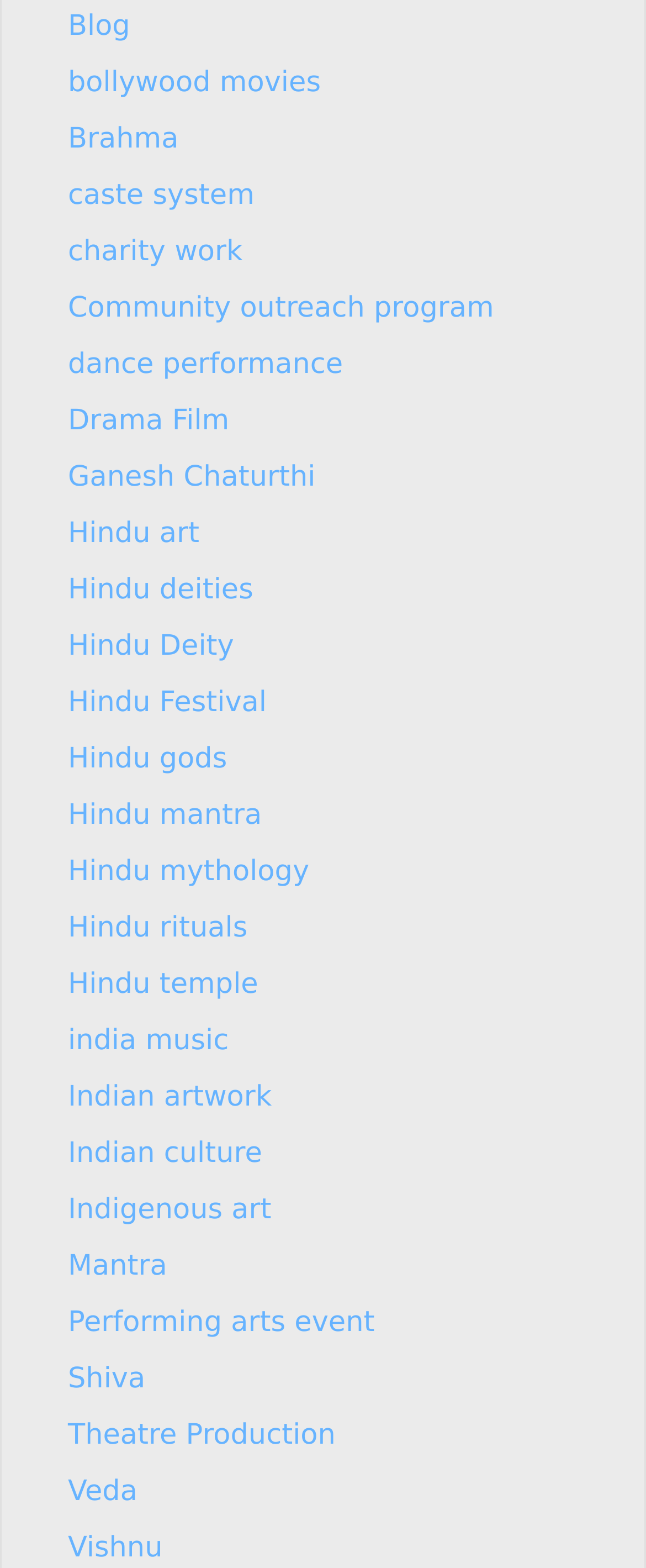Pinpoint the bounding box coordinates for the area that should be clicked to perform the following instruction: "Learn about 'Shiva'".

[0.105, 0.868, 0.225, 0.89]